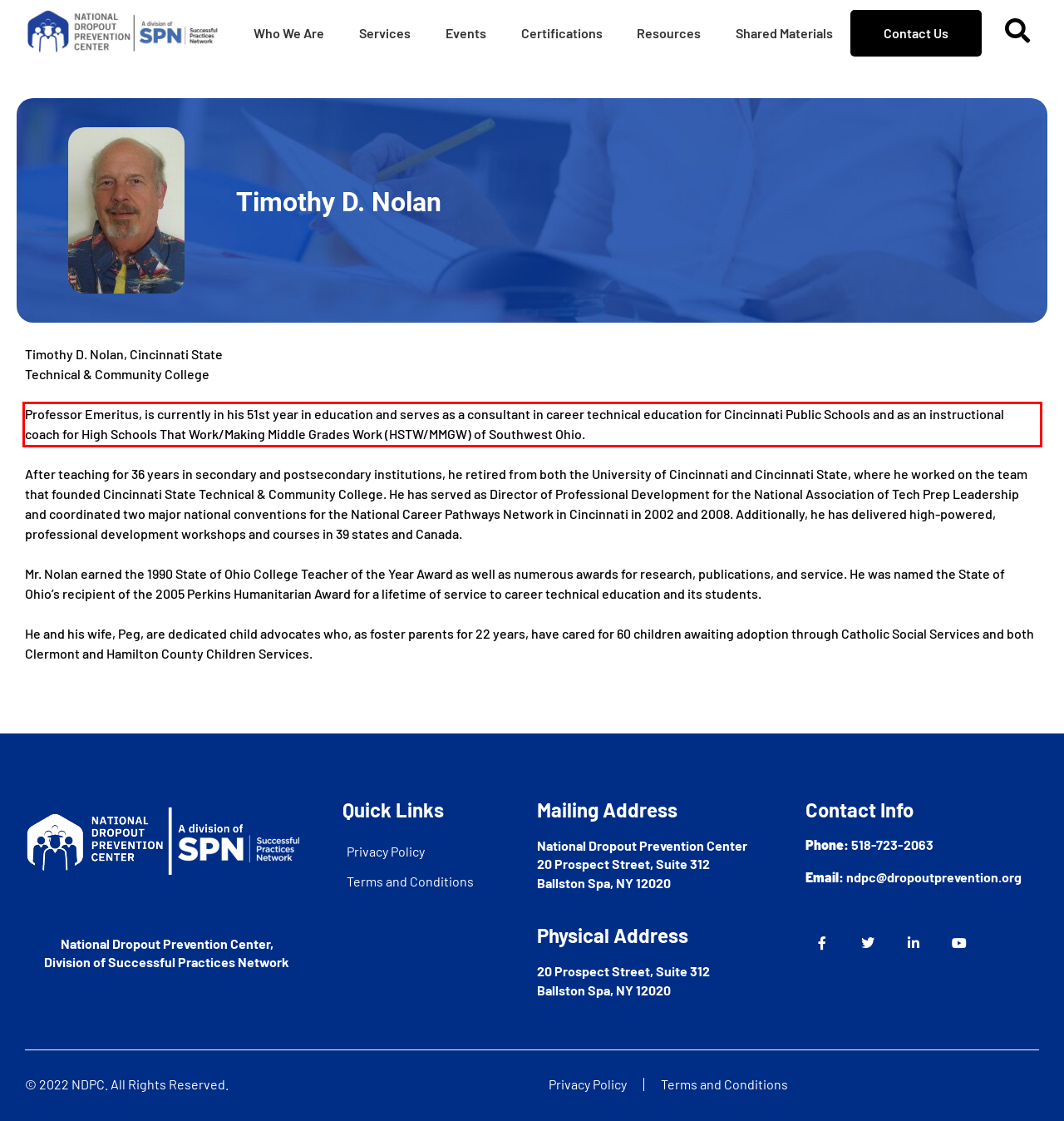Please perform OCR on the text content within the red bounding box that is highlighted in the provided webpage screenshot.

Professor Emeritus, is currently in his 51st year in education and serves as a consultant in career technical education for Cincinnati Public Schools and as an instructional coach for High Schools That Work/Making Middle Grades Work (HSTW/MMGW) of Southwest Ohio.